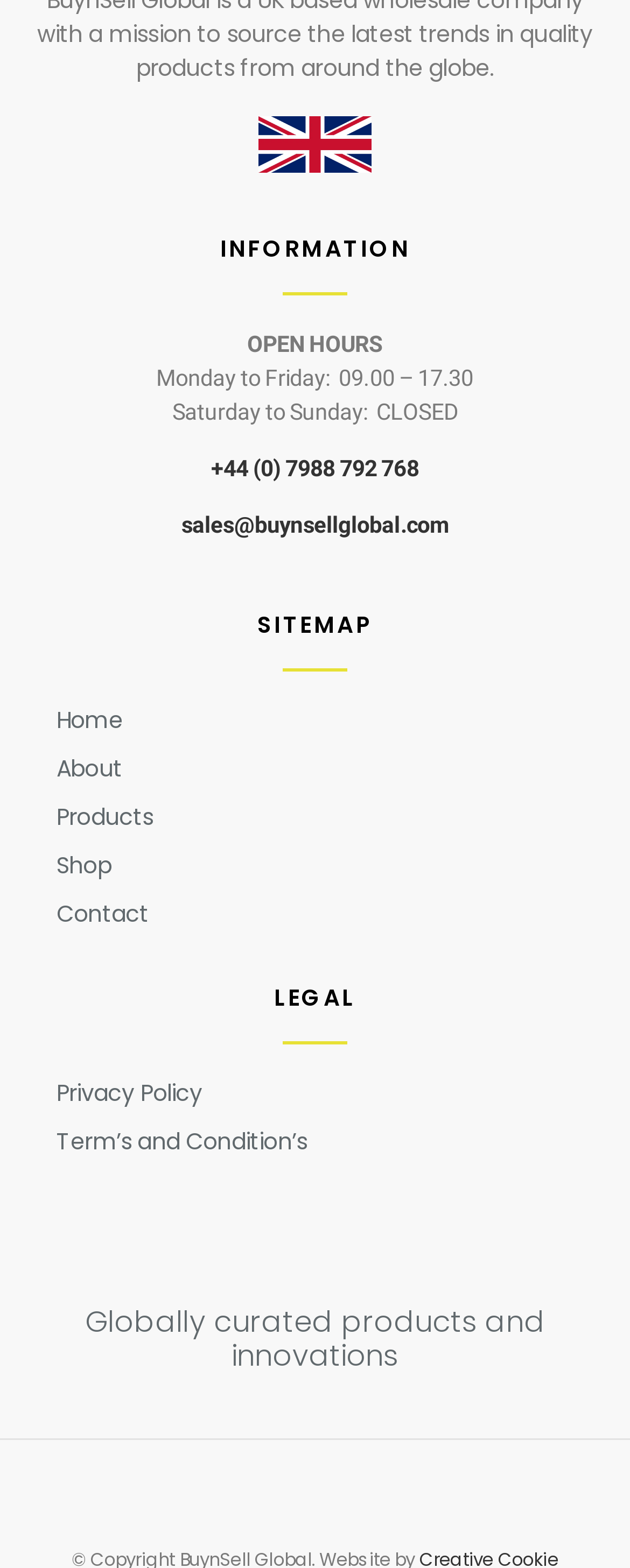Point out the bounding box coordinates of the section to click in order to follow this instruction: "Send an email to sales".

[0.288, 0.326, 0.712, 0.343]